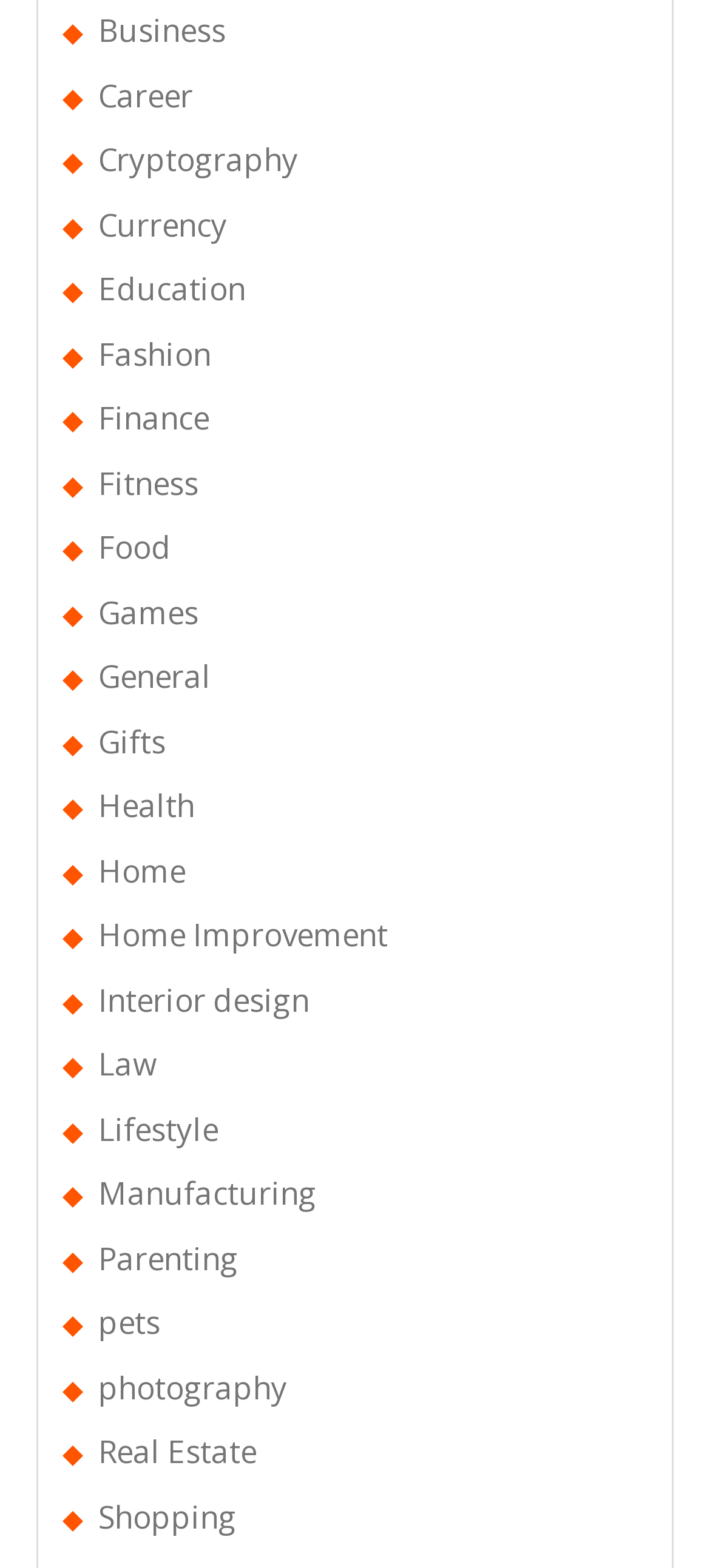What is the category below 'Fashion'?
Please provide a detailed and thorough answer to the question.

I compared the y1 and y2 coordinates of the link elements and found that the element 'Finance' has a higher y1 value than 'Fashion', indicating that it is located below 'Fashion'.